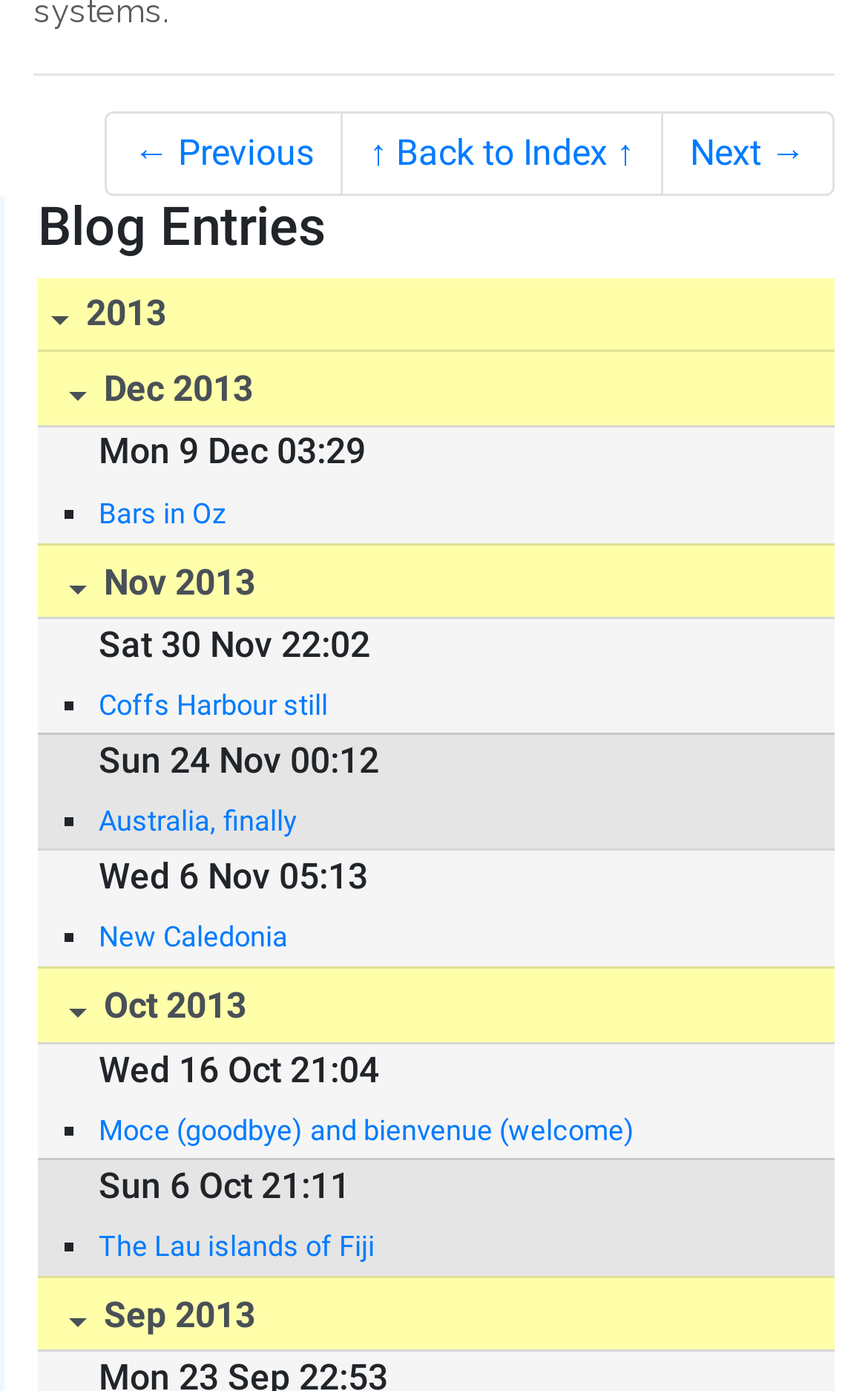Please find the bounding box for the UI element described by: "2013".

[0.044, 0.2, 0.962, 0.253]